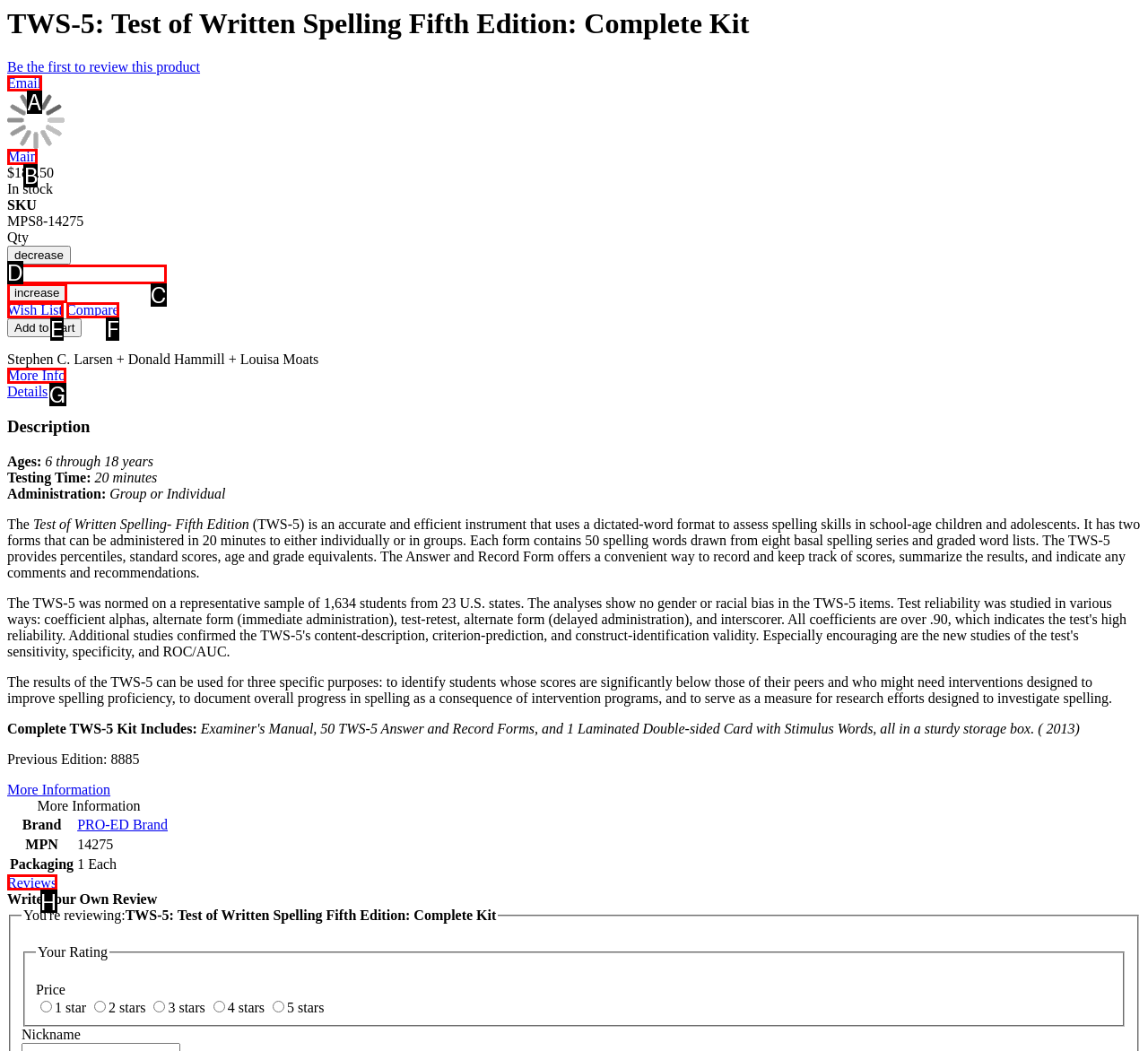Determine which HTML element matches the given description: Reviews. Provide the corresponding option's letter directly.

H